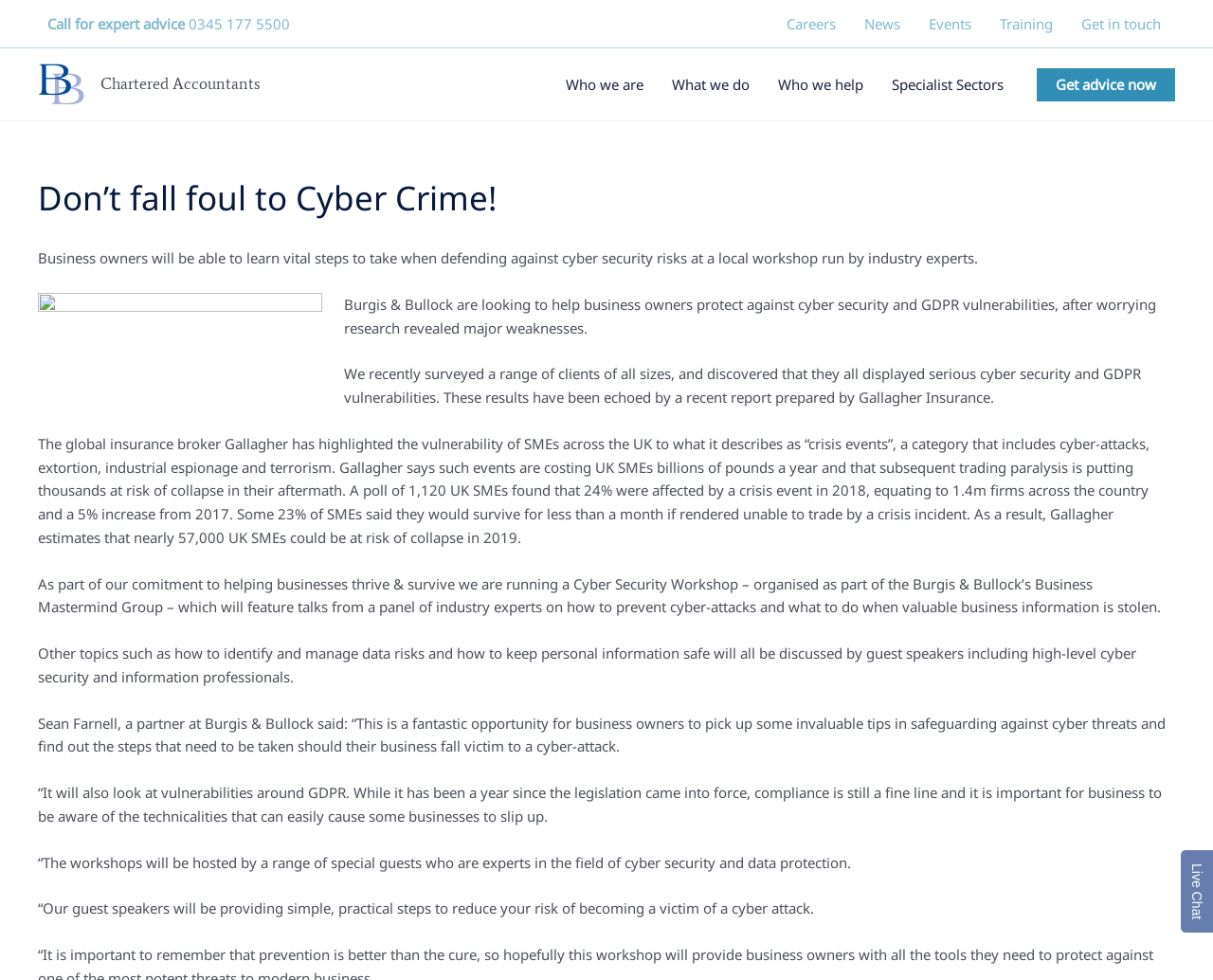Please reply to the following question using a single word or phrase: 
What is the phone number to call for expert advice?

0345 177 5500